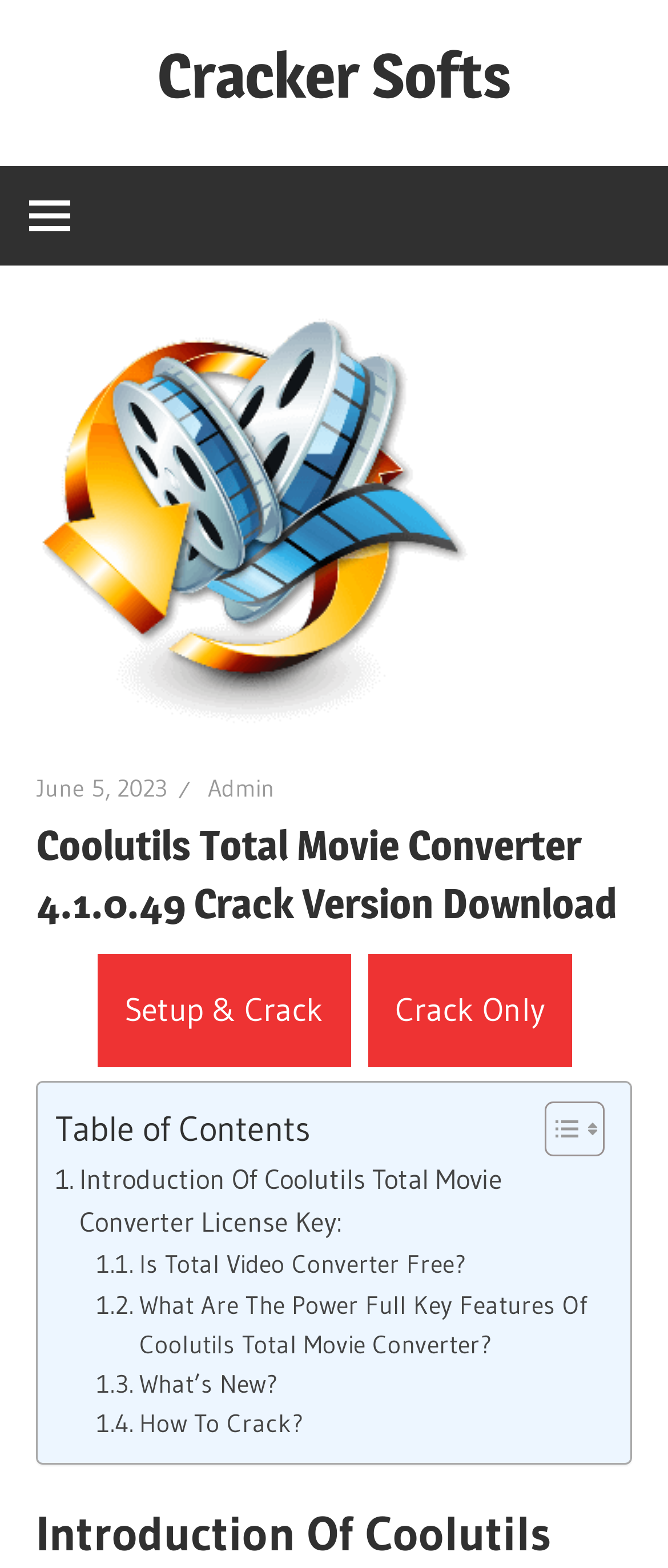How do I crack the software?
Refer to the image and answer the question using a single word or phrase.

Follow the instructions